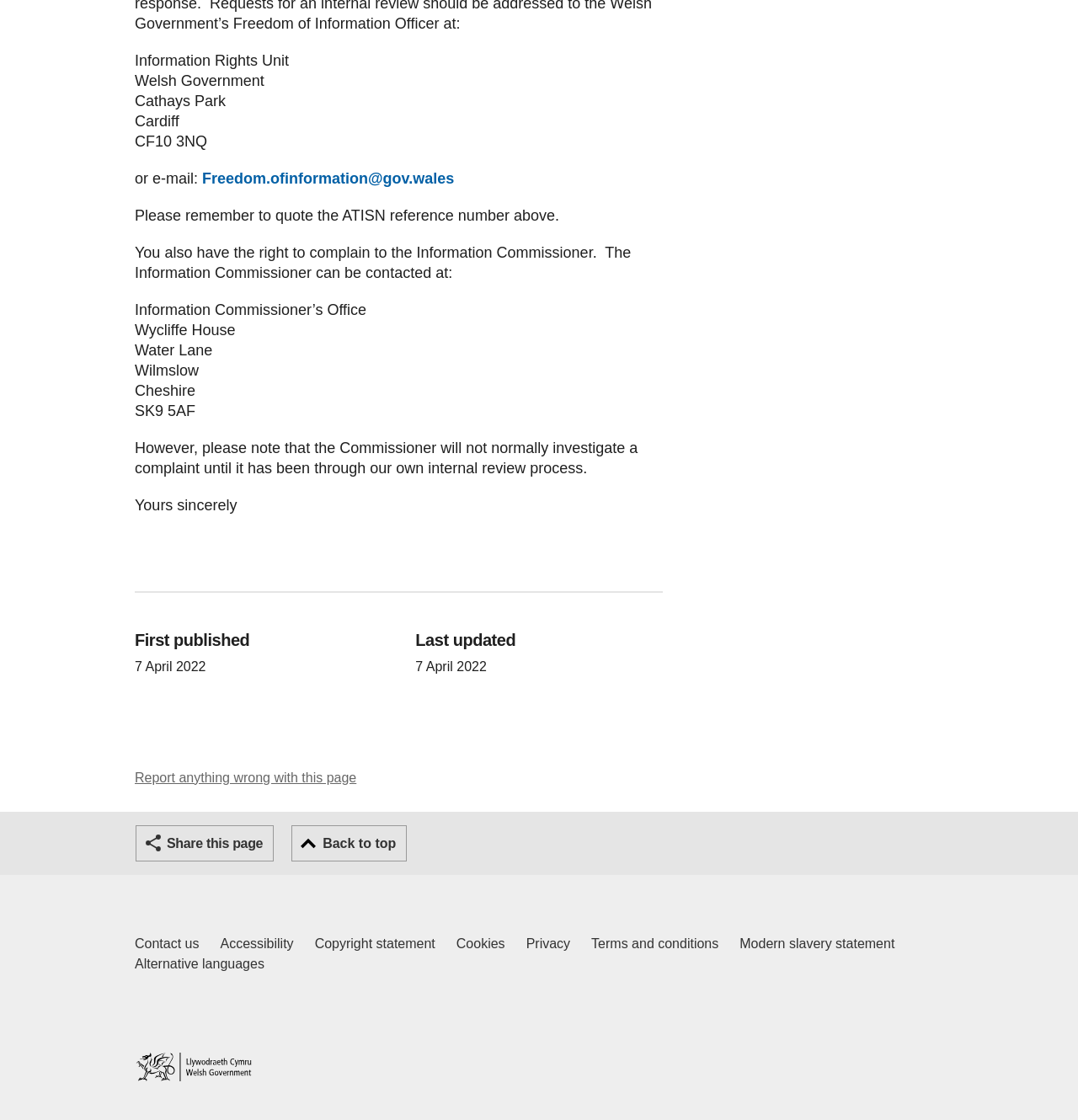Using the provided element description, identify the bounding box coordinates as (top-left x, top-left y, bottom-right x, bottom-right y). Ensure all values are between 0 and 1. Description: Share this page

[0.126, 0.737, 0.254, 0.769]